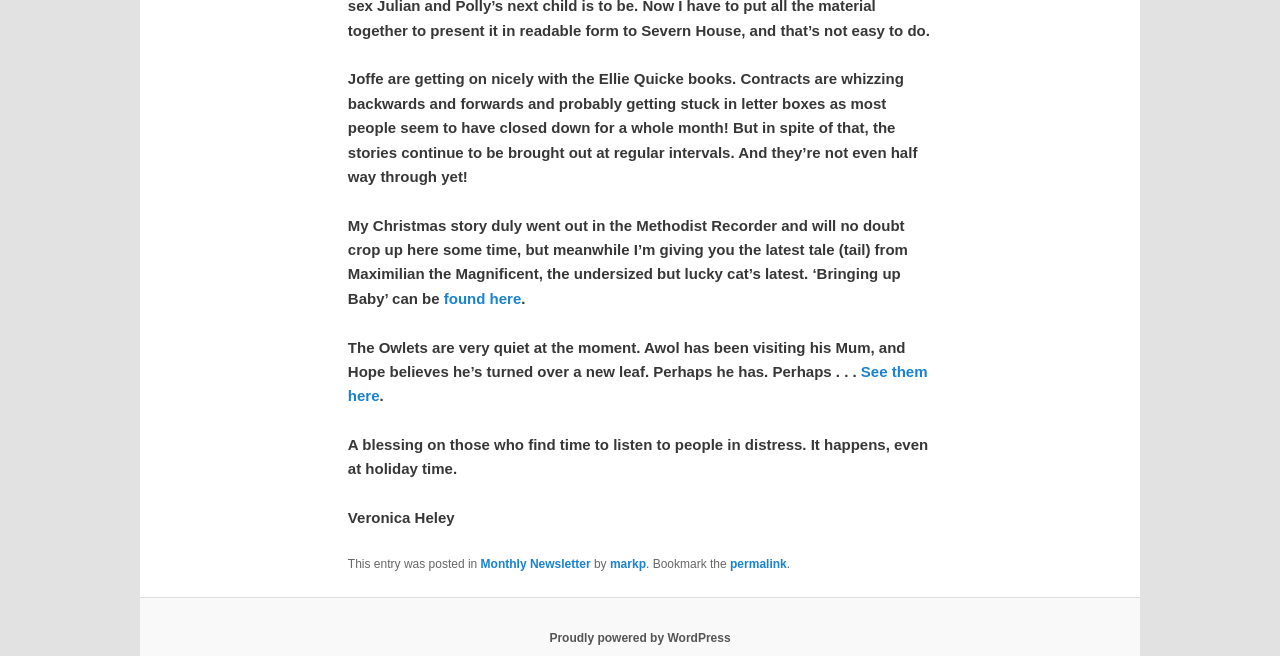What is the name of the newsletter?
Using the details shown in the screenshot, provide a comprehensive answer to the question.

The name of the newsletter is mentioned in the footer section of the webpage, where it says 'This entry was posted in Monthly Newsletter', indicating that the blog post or article is part of a regular newsletter.